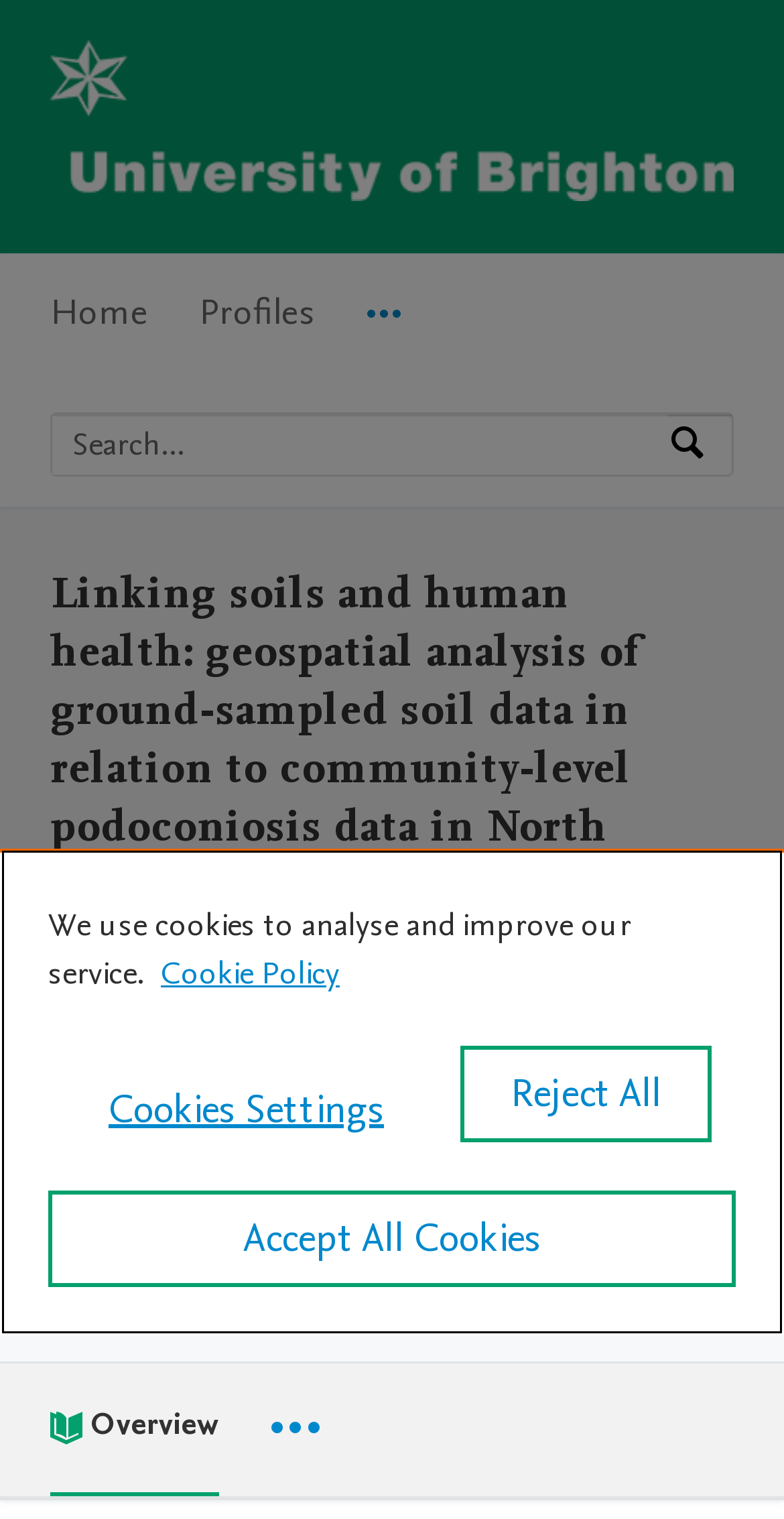What is the research output type?
Give a detailed explanation using the information visible in the image.

I found the answer by looking at the section below the main heading, where it says 'Research output: Contribution to journal: Article'.